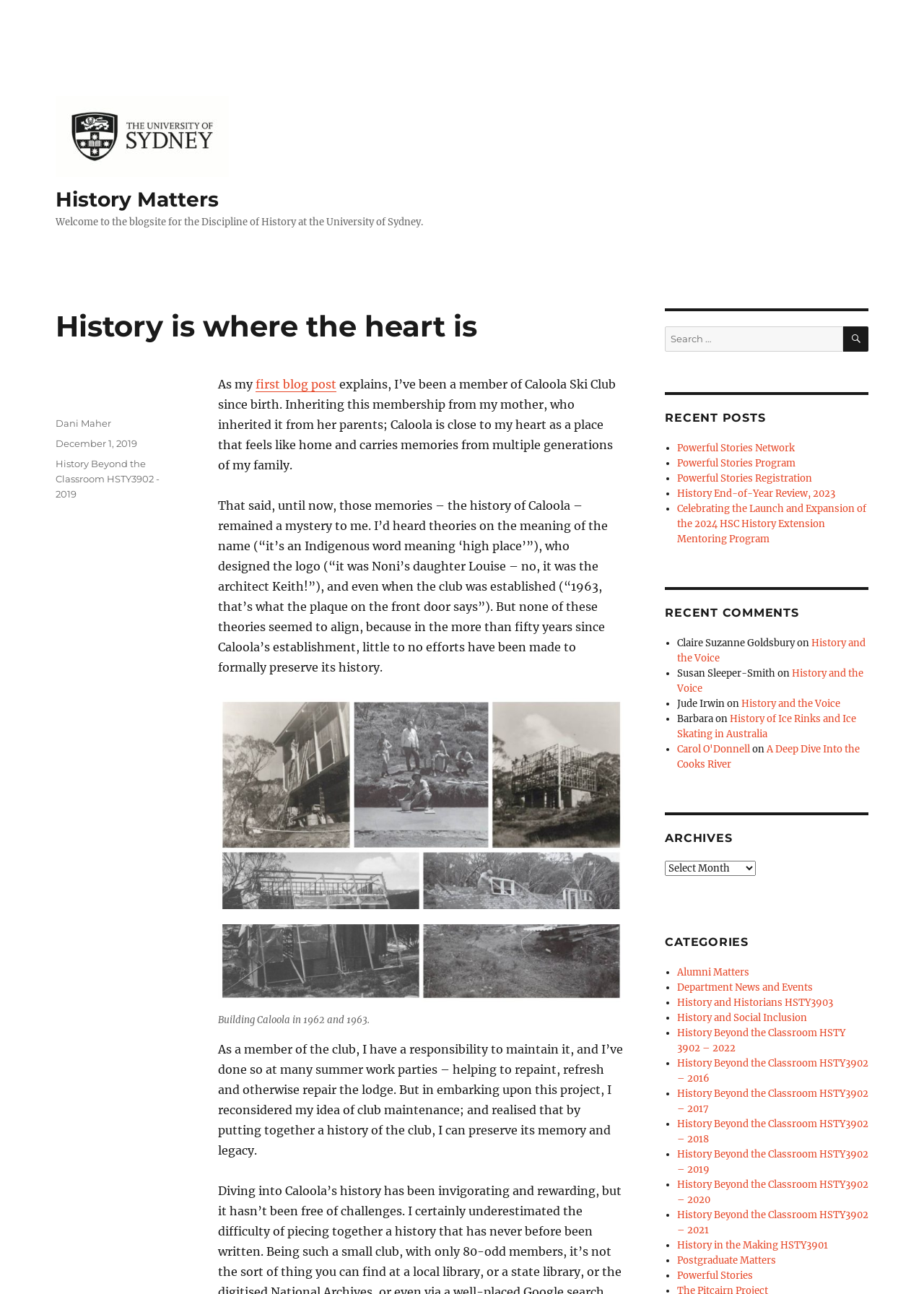What is the name of the ski club mentioned in the blog post?
Kindly answer the question with as much detail as you can.

The question asks for the name of the ski club mentioned in the blog post, which can be found in the first paragraph of the blog post, where it says 'I’ve been a member of Caloola Ski Club since birth'.